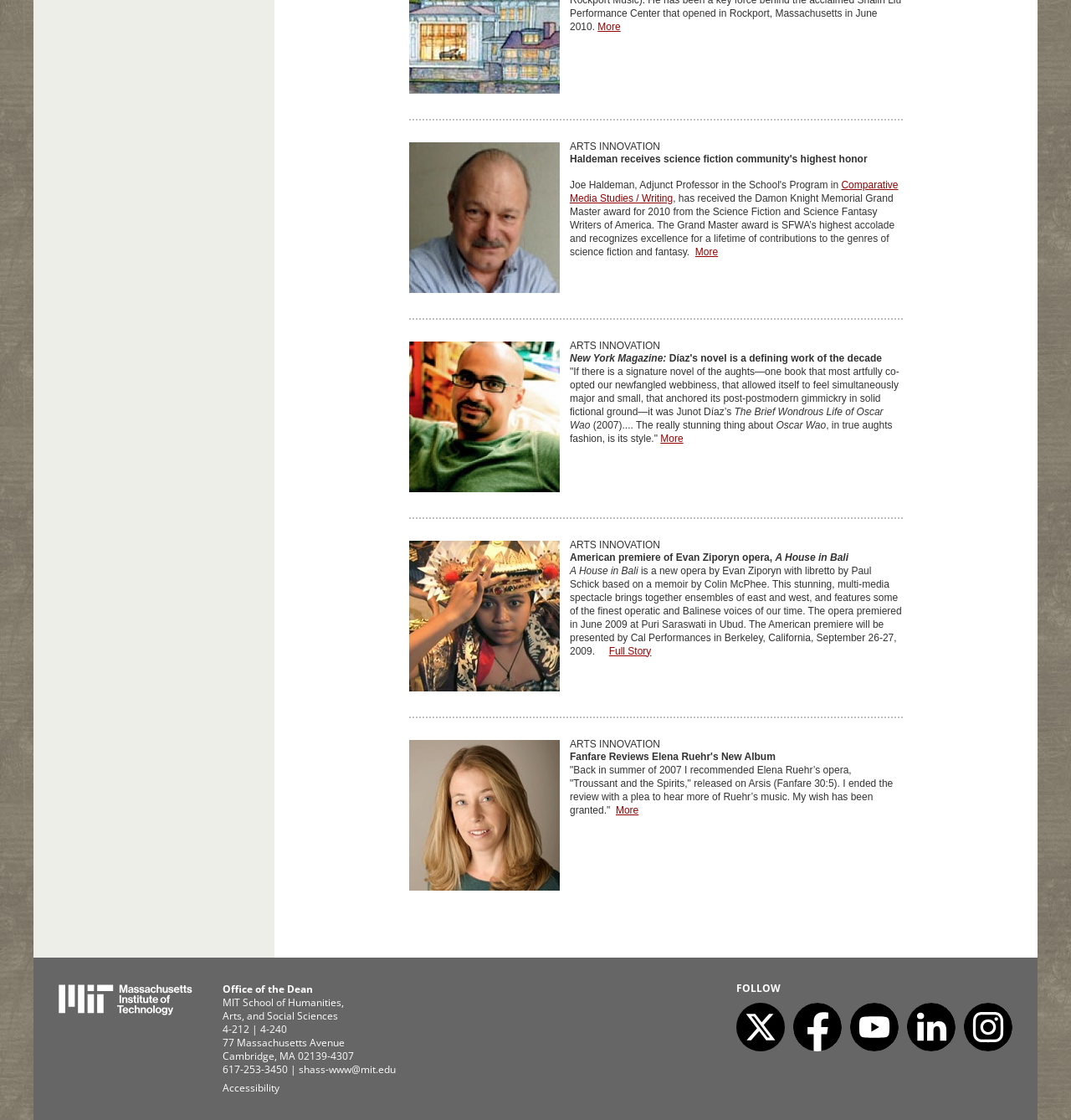Please find the bounding box coordinates for the clickable element needed to perform this instruction: "Click on the link to learn more about Haldeman receiving the science fiction community's highest honor".

[0.532, 0.136, 0.81, 0.158]